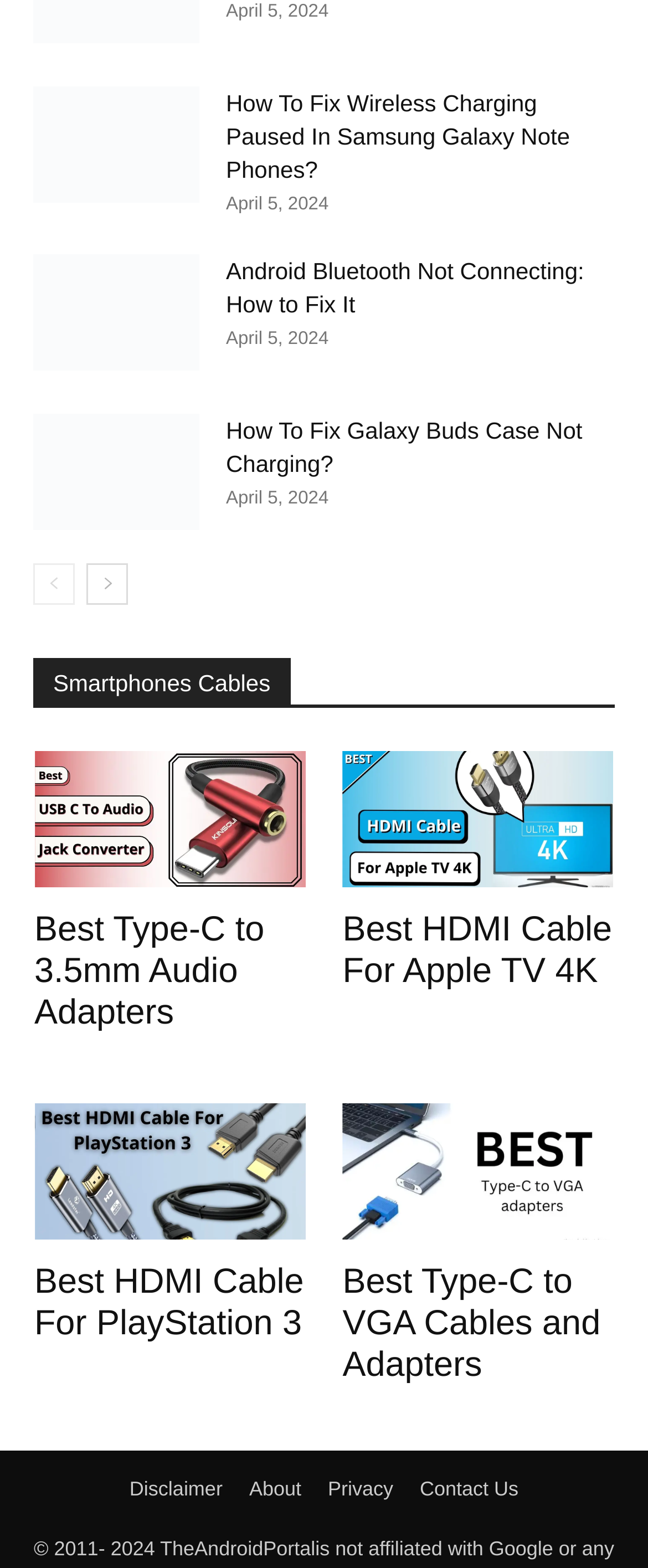Can you provide the bounding box coordinates for the element that should be clicked to implement the instruction: "Explore the best Type-C to 3.5mm audio adapters"?

[0.053, 0.479, 0.471, 0.566]